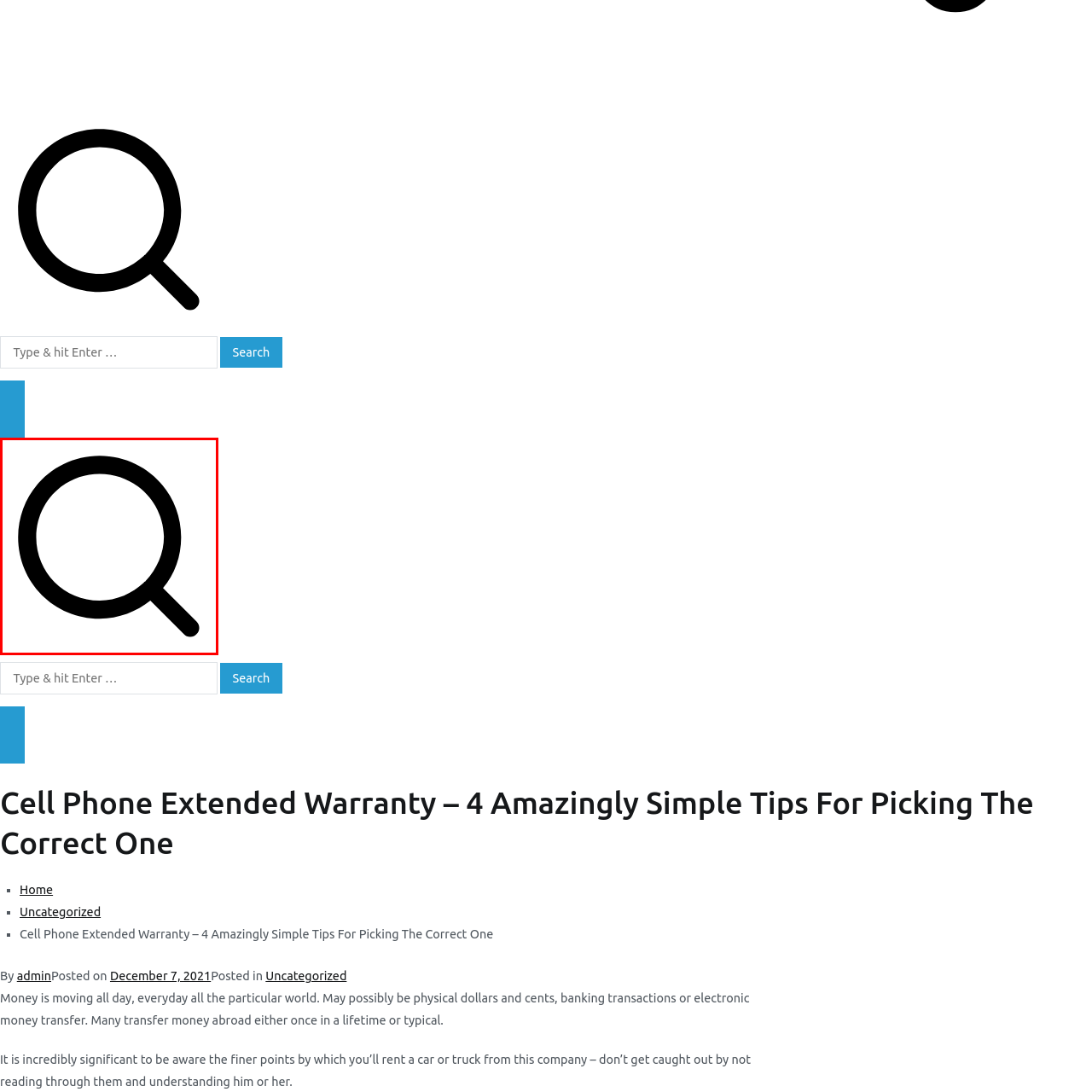Detail the visual elements present in the red-framed section of the image.

The image depicts a magnifying glass icon, commonly associated with search functionalities. This icon typically represents the action of searching or looking for information, often integrated into user interfaces to indicate that users can enter keywords or phrases to find specific content. In many applications and websites, such icons enhance user experience by providing a clear visual cue for the search feature. The design of the magnifying glass is simple and recognizable, facilitating easy access to the search function for users.